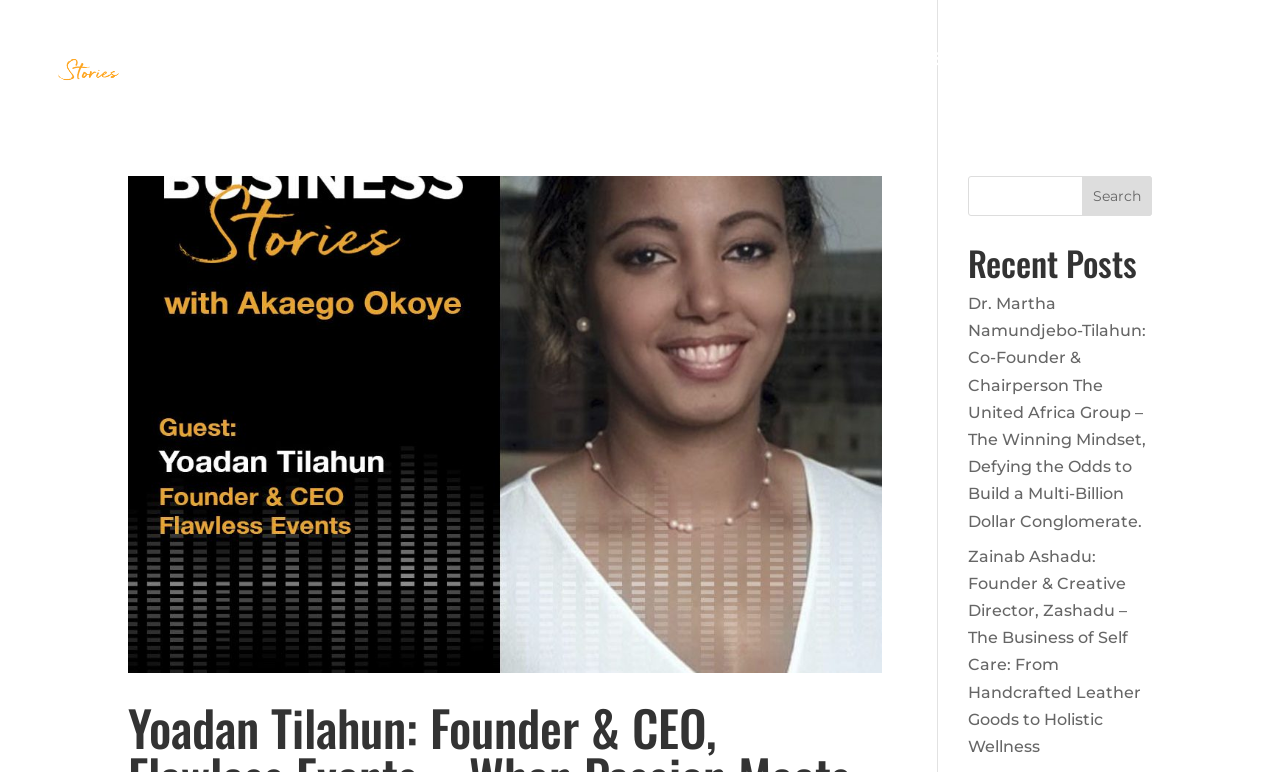Please identify the bounding box coordinates of the element I should click to complete this instruction: 'contact us'. The coordinates should be given as four float numbers between 0 and 1, like this: [left, top, right, bottom].

[0.904, 0.067, 0.975, 0.153]